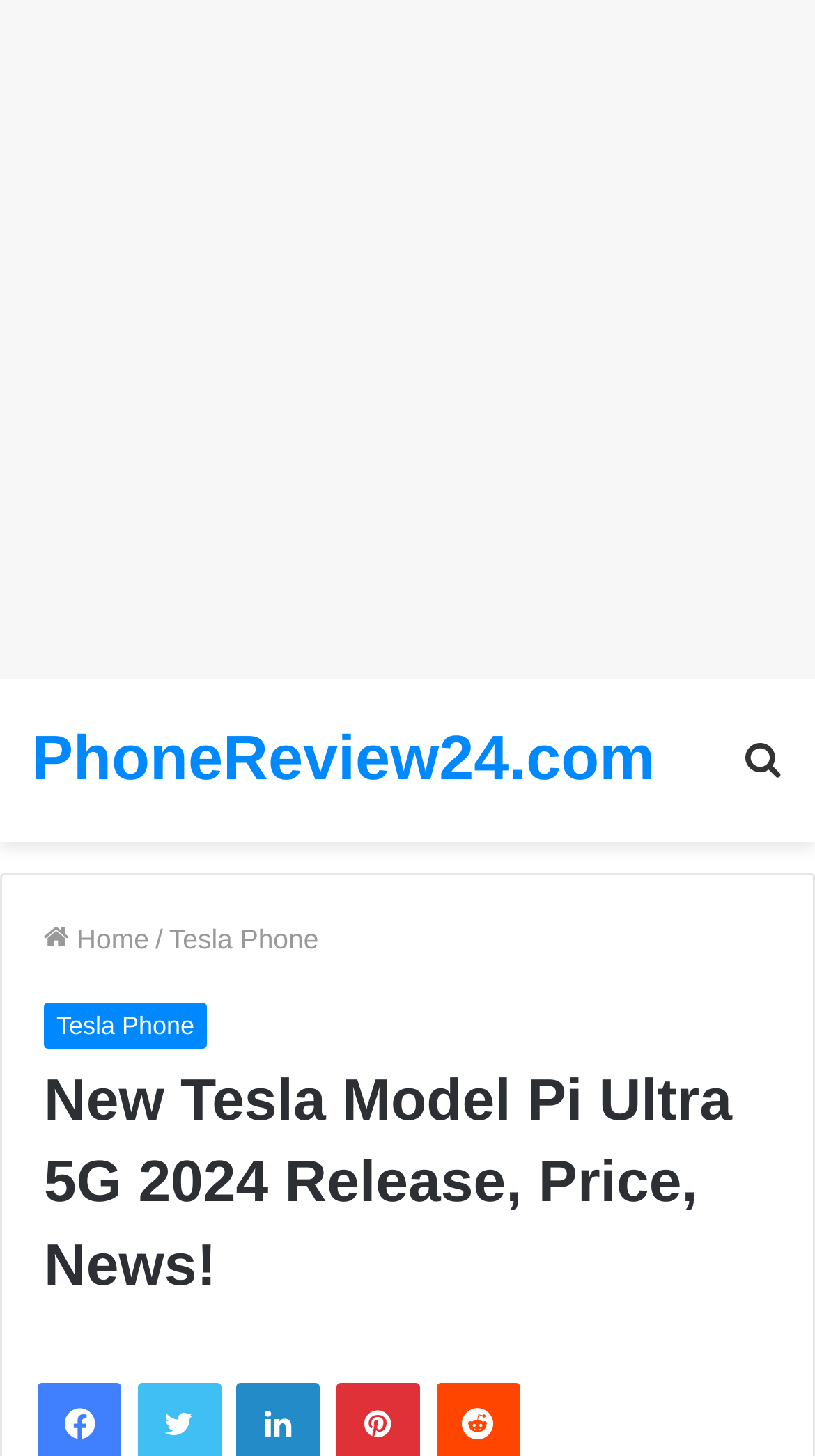Identify and provide the bounding box coordinates of the UI element described: "aria-label="Advertisement" name="aswift_1" title="Advertisement"". The coordinates should be formatted as [left, top, right, bottom], with each number being a float between 0 and 1.

[0.0, 0.0, 1.0, 0.466]